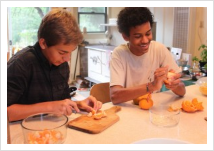Describe the image with as much detail as possible.

In this lively kitchen scene, two young boys are engaged in the fun process of peeling tangerines. The boy on the left, dressed in a dark plaid shirt, is focused intently as he cuts the fruit on a wooden cutting board. Meanwhile, the boy on the right, wearing a white shirt, skillfully uses his hands to peel a tangerine, showcasing their teamwork and enthusiasm for cooking. A glass bowl filled with neatly peeled tangerines sits nearby, while scattered peels hint at their busy culinary adventure. The warm, inviting atmosphere of the kitchen is enhanced by the bright natural light streaming through the windows, reflecting a delightful moment of learning and enjoyment in the culinary arts.